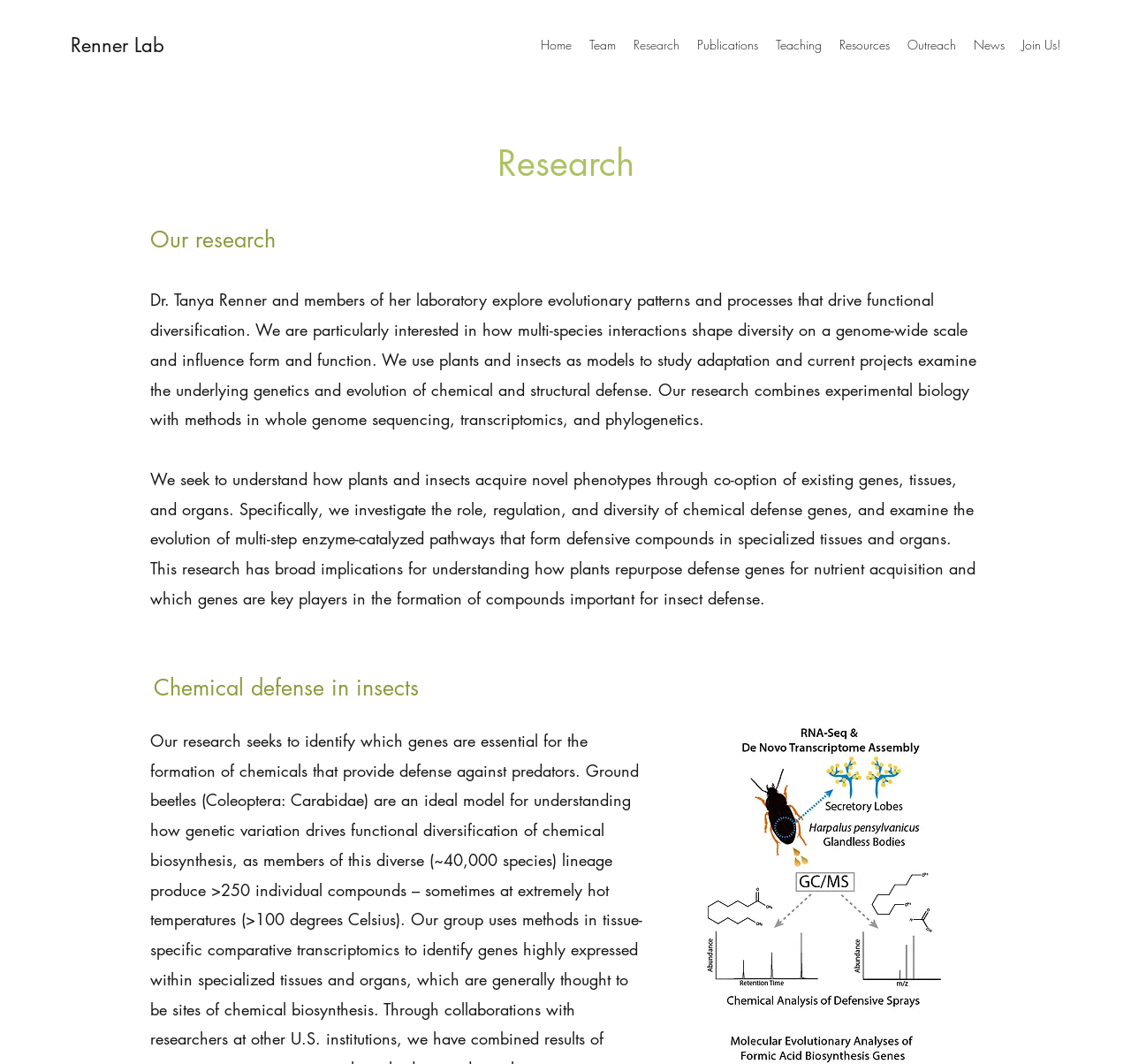What is the main research focus of the Renner Lab?
Look at the screenshot and give a one-word or phrase answer.

Evolutionary patterns and processes